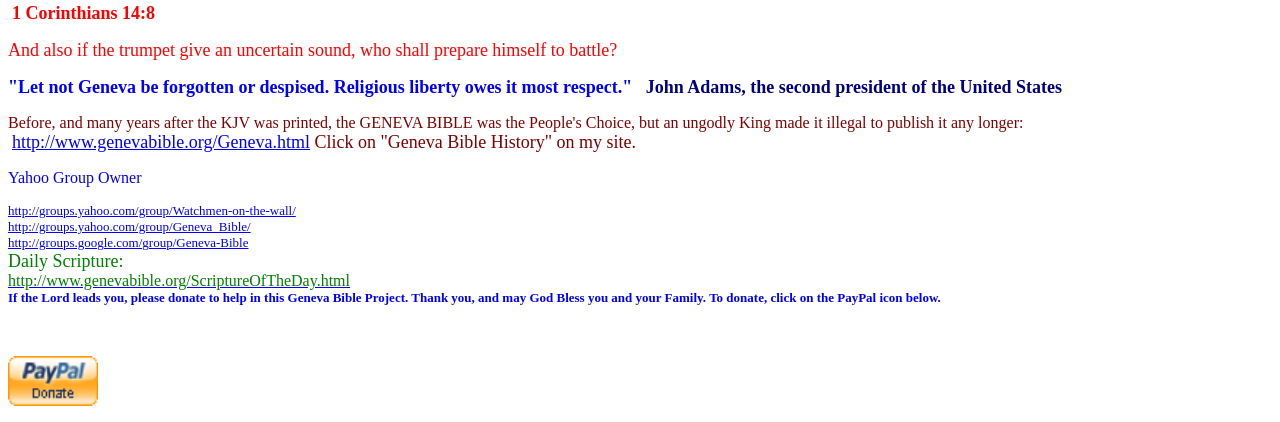Who is the second president of the United States mentioned?
Provide a thorough and detailed answer to the question.

The second president of the United States mentioned is John Adams, which is stated in the StaticText element with ID 366, located below the Bible verse.